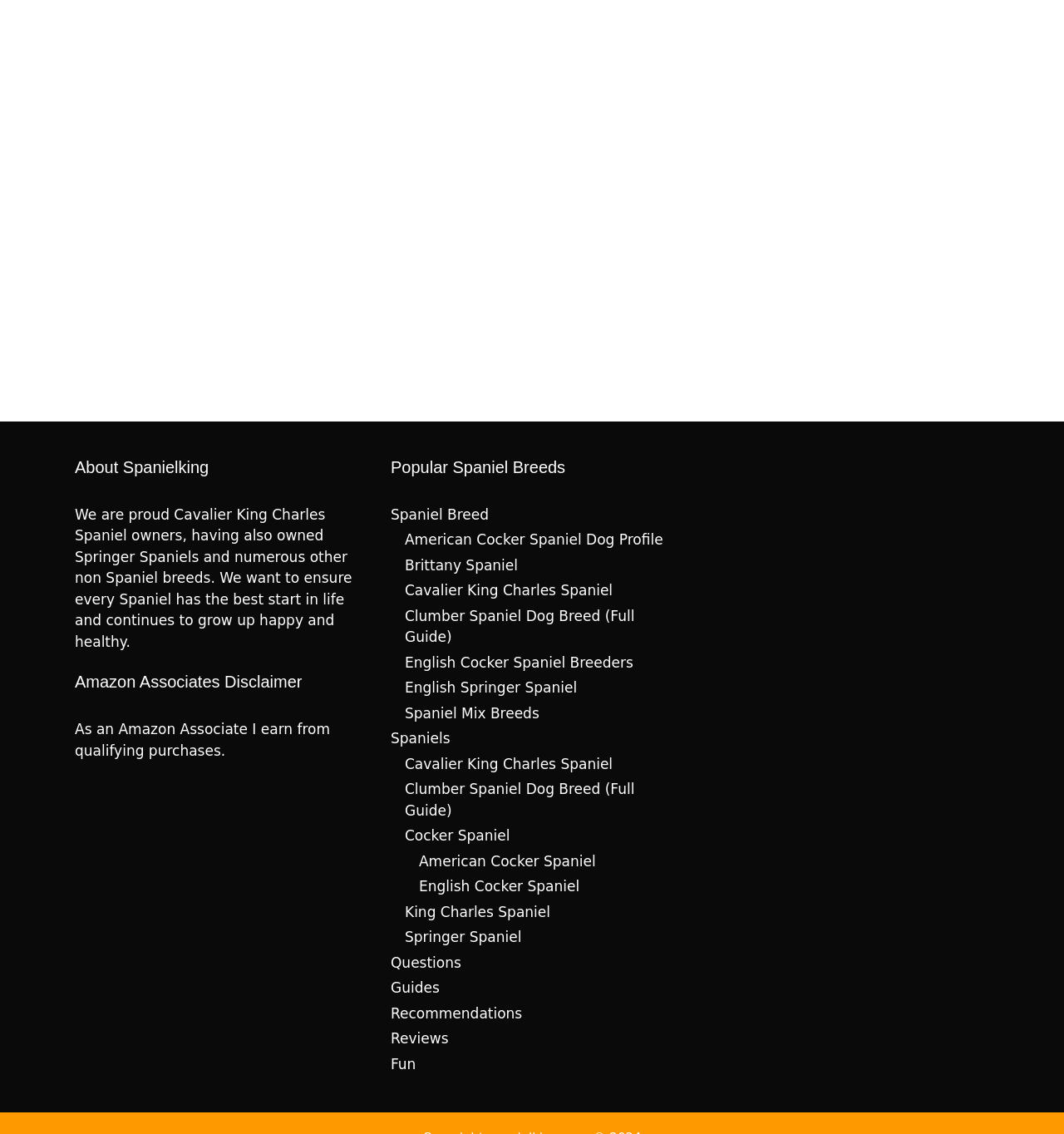Please give a short response to the question using one word or a phrase:
What breed of Spaniel do the owners have?

Cavalier King Charles Spaniel